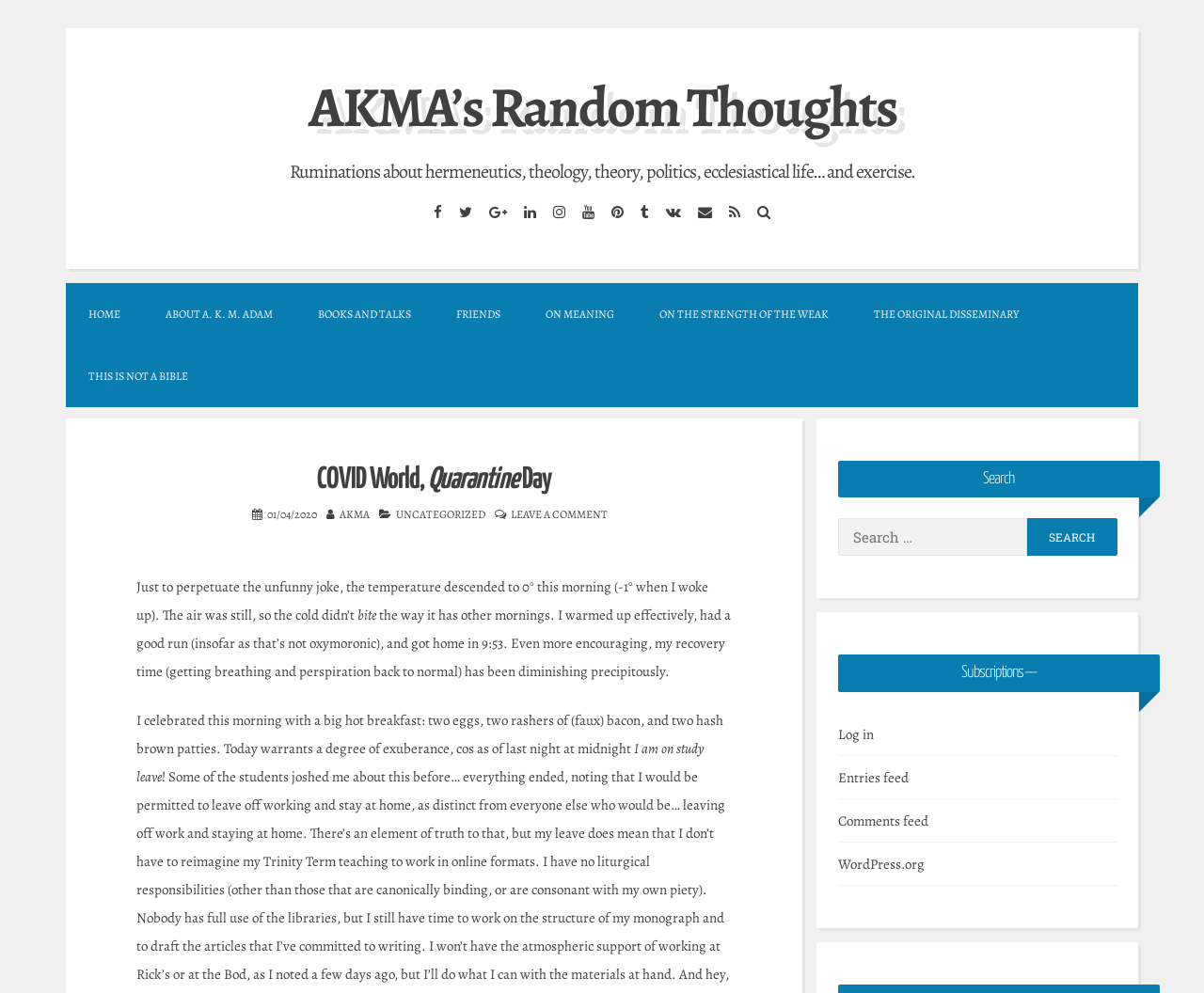How many social media links are there? Refer to the image and provide a one-word or short phrase answer.

8